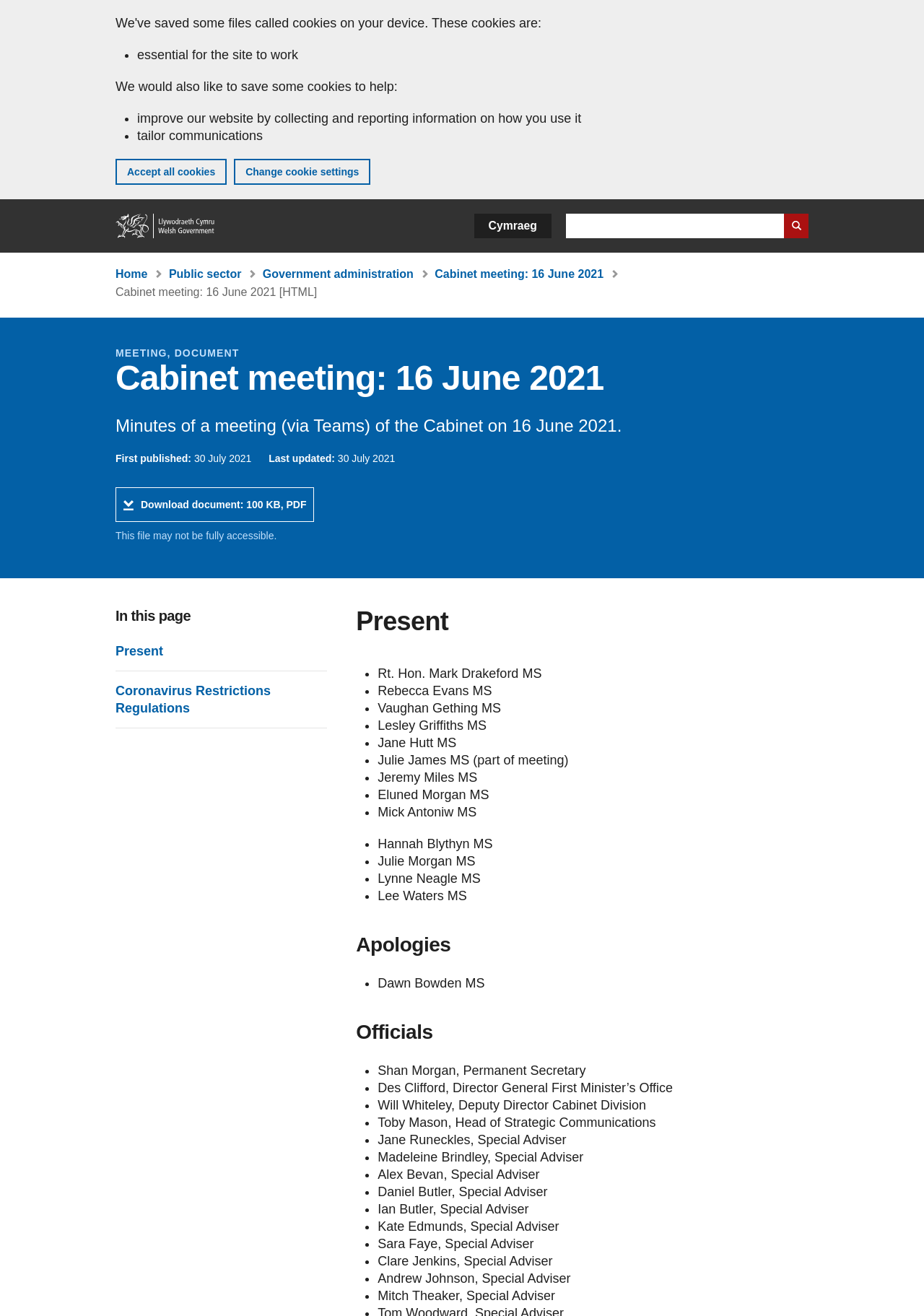Offer an in-depth caption of the entire webpage.

This webpage is about the minutes of a meeting of the Cabinet on 16 June 2021. At the top, there is a banner that informs users about cookies on the GOV.WALES website, with options to accept all cookies or change cookie settings. Below the banner, there is a navigation section with links to the home page, a search bar, and a language selection button.

The main content of the webpage is divided into sections. The first section displays the title of the meeting, "Cabinet meeting: 16 June 2021", and provides a brief description of the meeting. Below this section, there is a breadcrumb navigation menu that shows the hierarchy of the webpage.

The next section is headed "In this page" and provides links to different sections of the meeting minutes. The first section is "Present", which lists the attendees of the meeting, including the Rt. Hon. Mark Drakeford MS and other ministers. Each attendee is listed with a bullet point.

Following the "Present" section, there are sections for "Apologies", "Officials", and other topics discussed during the meeting. Each section is headed with a clear title and lists the relevant information with bullet points.

At the bottom of the webpage, there is a link to download the meeting minutes as a PDF file, with a warning that the file may not be fully accessible.